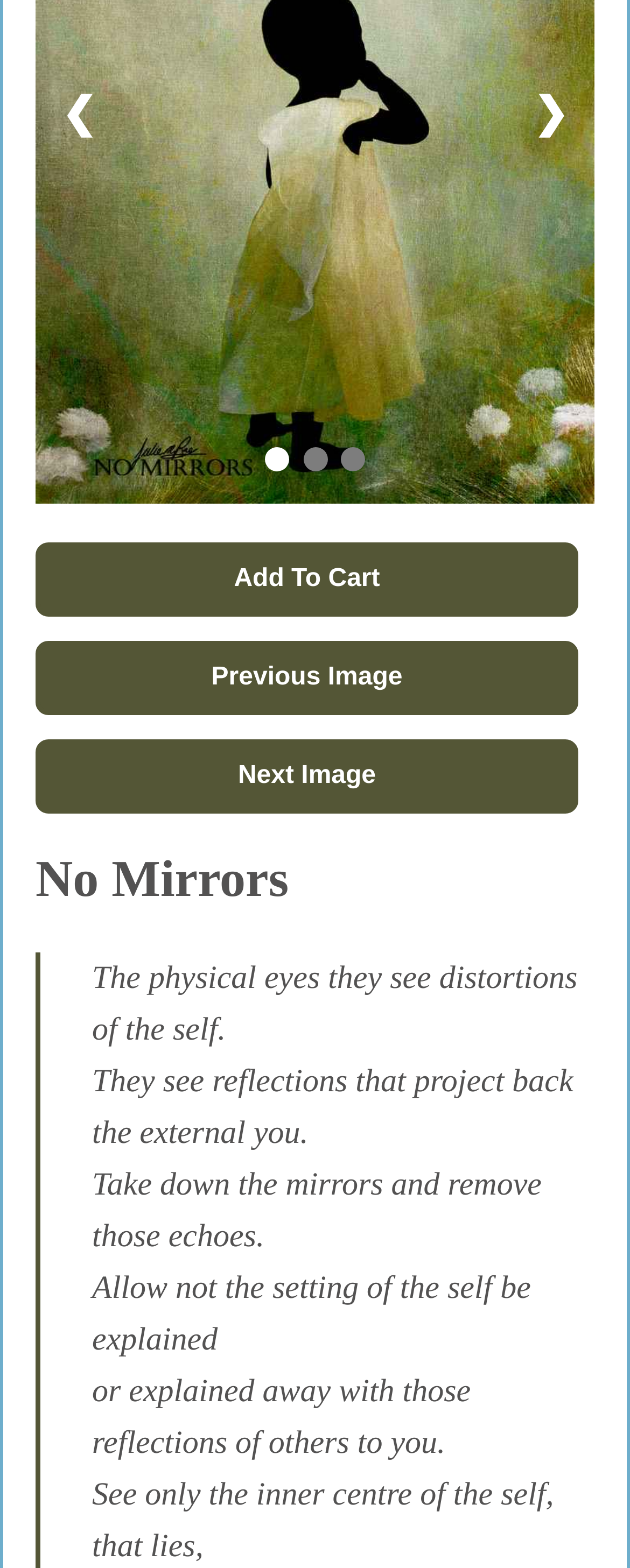Given the element description Previous Image, specify the bounding box coordinates of the corresponding UI element in the format (top-left x, top-left y, bottom-right x, bottom-right y). All values must be between 0 and 1.

[0.256, 0.411, 0.718, 0.453]